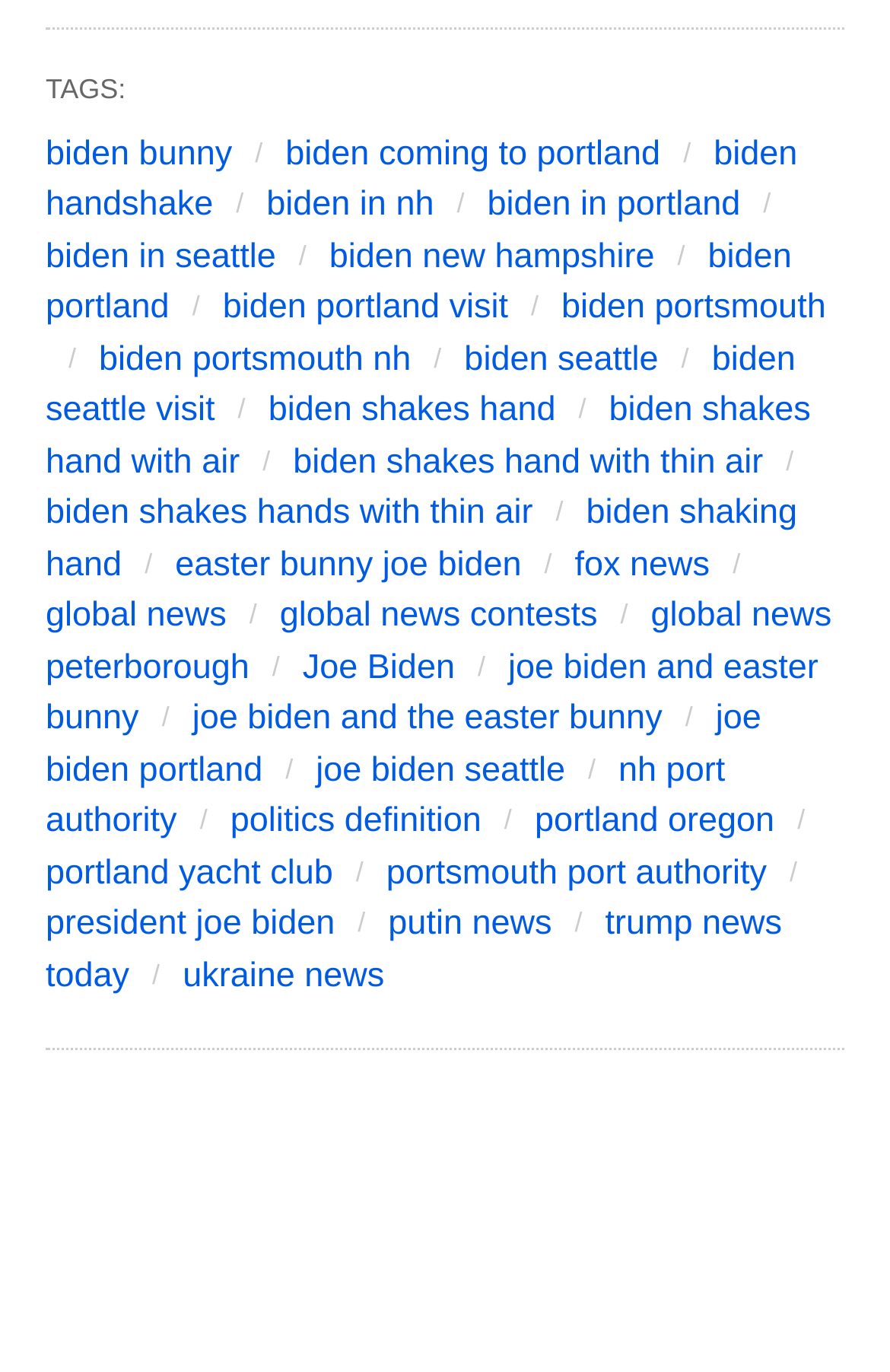Identify the bounding box coordinates of the region that needs to be clicked to carry out this instruction: "Click on 'biden bunny'". Provide these coordinates as four float numbers ranging from 0 to 1, i.e., [left, top, right, bottom].

[0.051, 0.098, 0.261, 0.126]